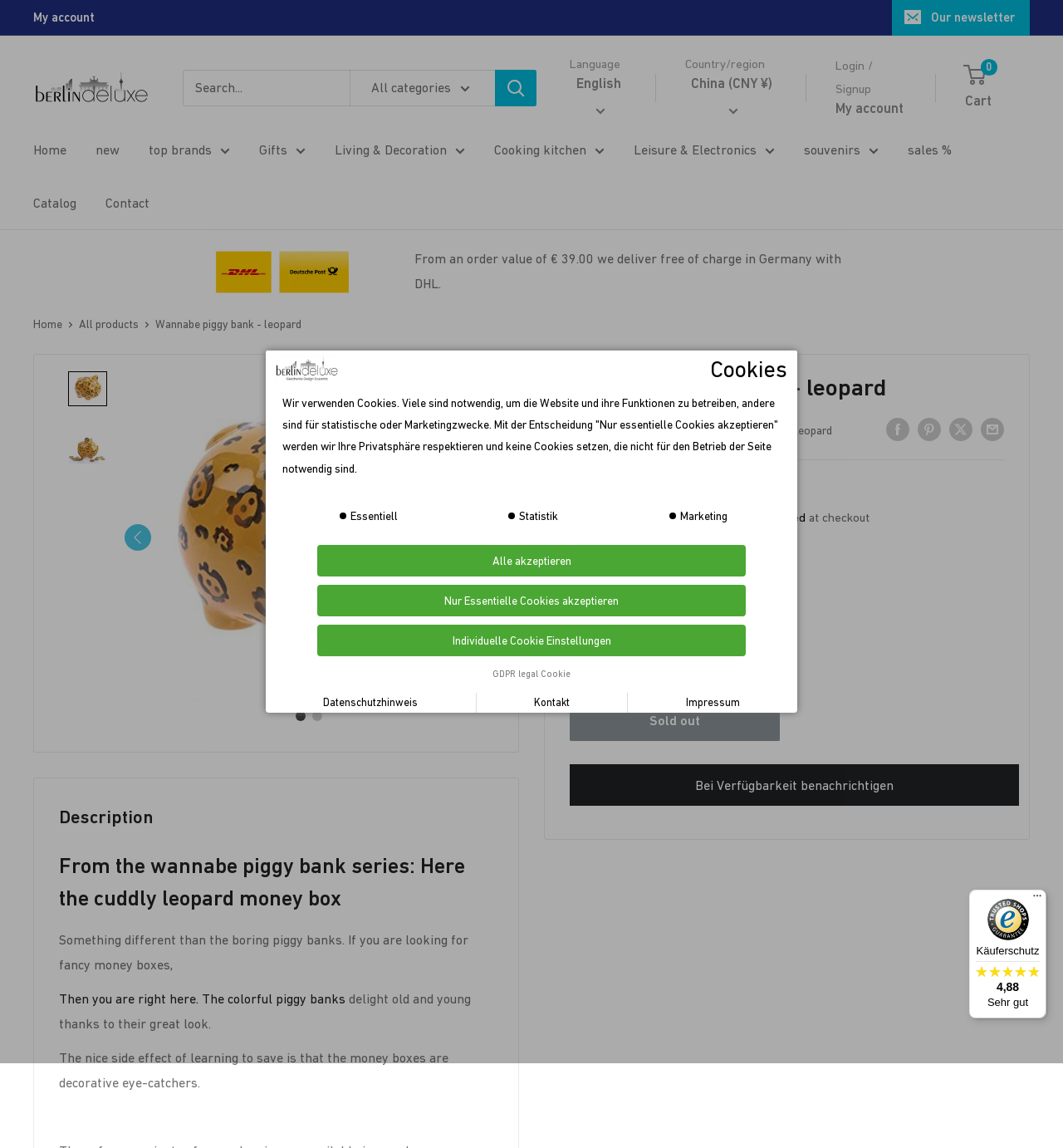Please specify the bounding box coordinates of the element that should be clicked to execute the given instruction: 'View my account'. Ensure the coordinates are four float numbers between 0 and 1, expressed as [left, top, right, bottom].

[0.031, 0.0, 0.089, 0.03]